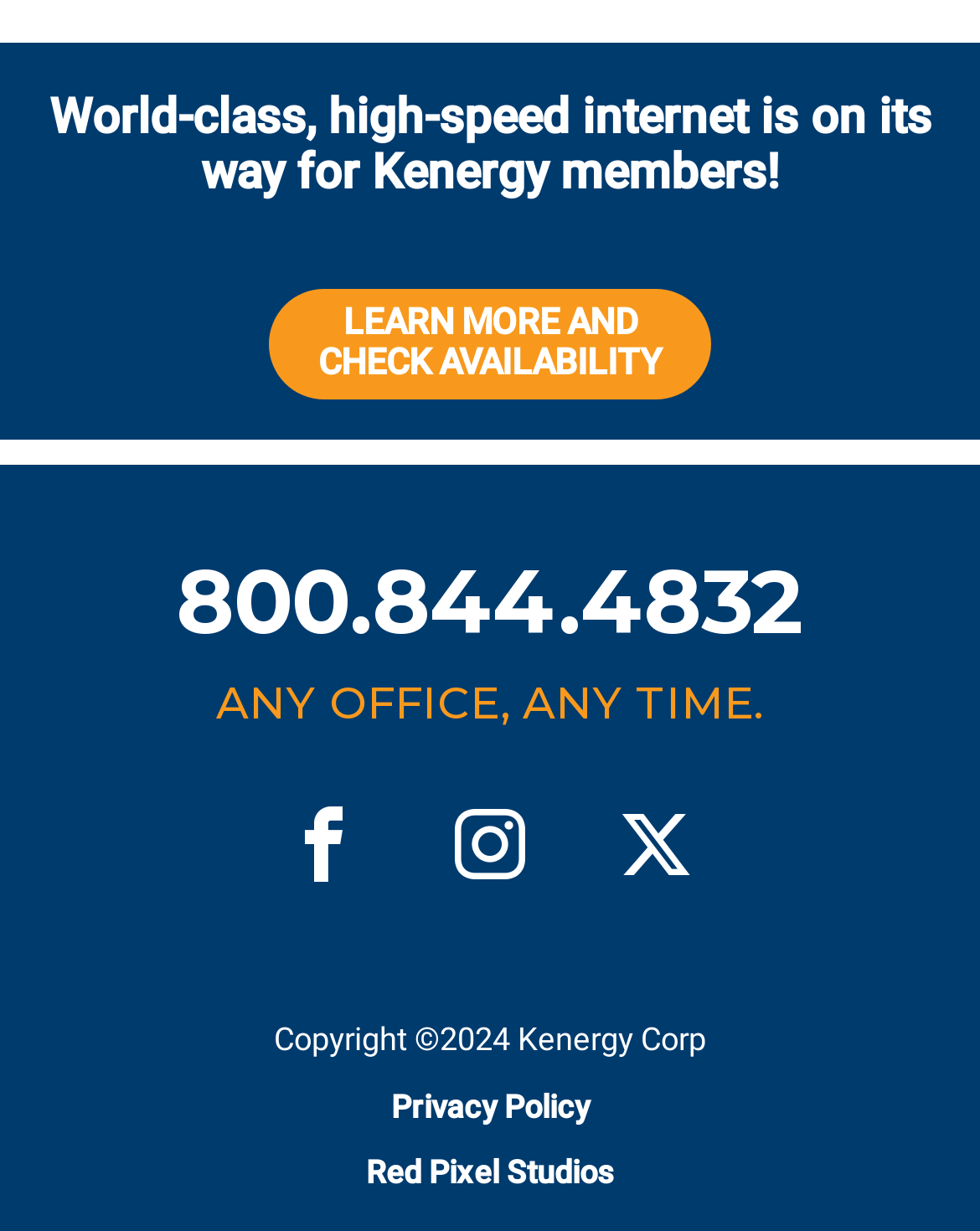What social media platforms is Kenergy Corp on?
Provide a detailed and well-explained answer to the question.

Kenergy Corp is on Facebook, Instagram, and Twitter, as indicated by the link elements at the bottom of the page.